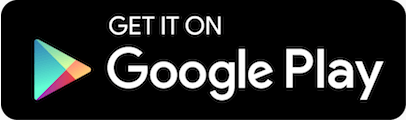Elaborate on the image with a comprehensive description.

This image features the "Get it on Google Play" badge, prominently designed in a rectangular format with a black background. The badge highlights the Google Play Store, encouraging users to download apps available on the platform. The vibrant multicolored logo of the Google Play Store is displayed, signifying a range of applications accessible for Android users. This badge serves as an invitation for mobile users to explore and download applications that can assist them, including possibly those related to parenting and child tracking, as suggested by the surrounding context of breastfeeding and child development monitoring.